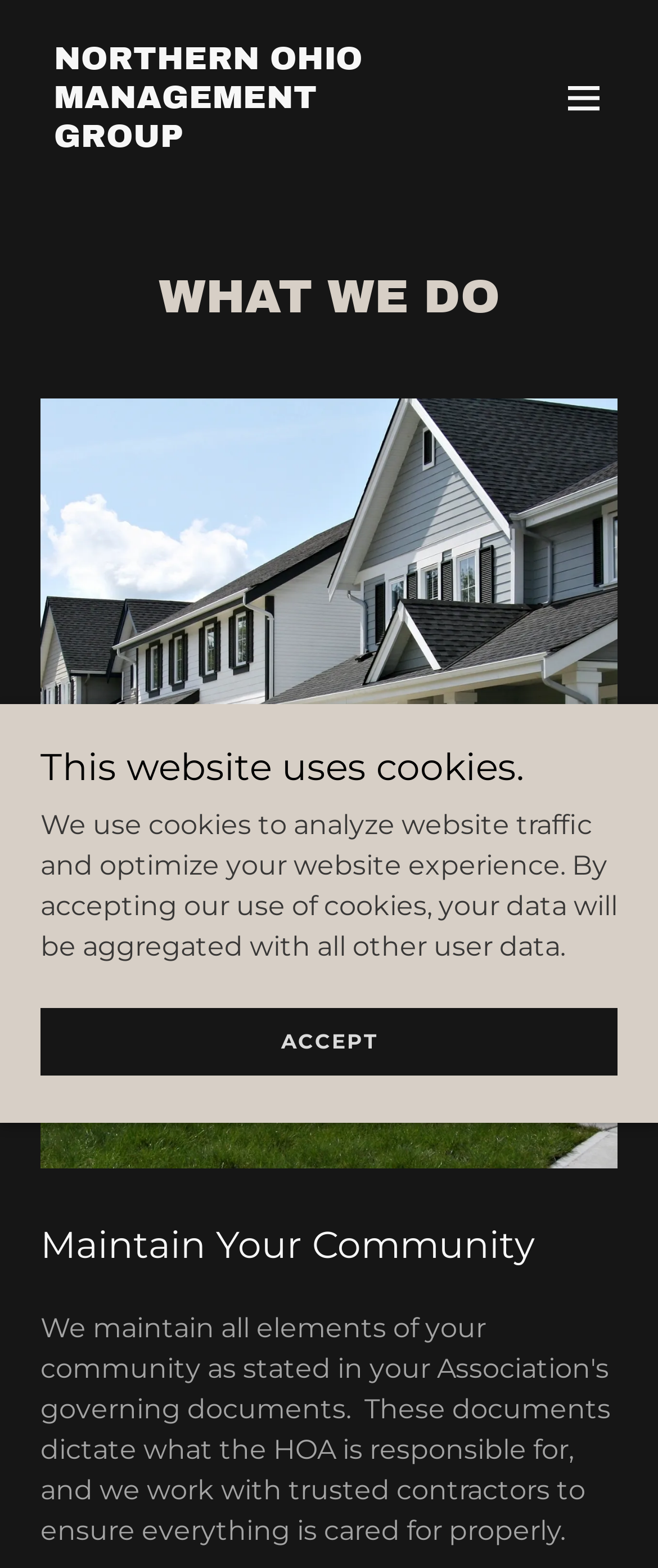Please provide the bounding box coordinates in the format (top-left x, top-left y, bottom-right x, bottom-right y). Remember, all values are floating point numbers between 0 and 1. What is the bounding box coordinate of the region described as: Accept

[0.062, 0.642, 0.938, 0.685]